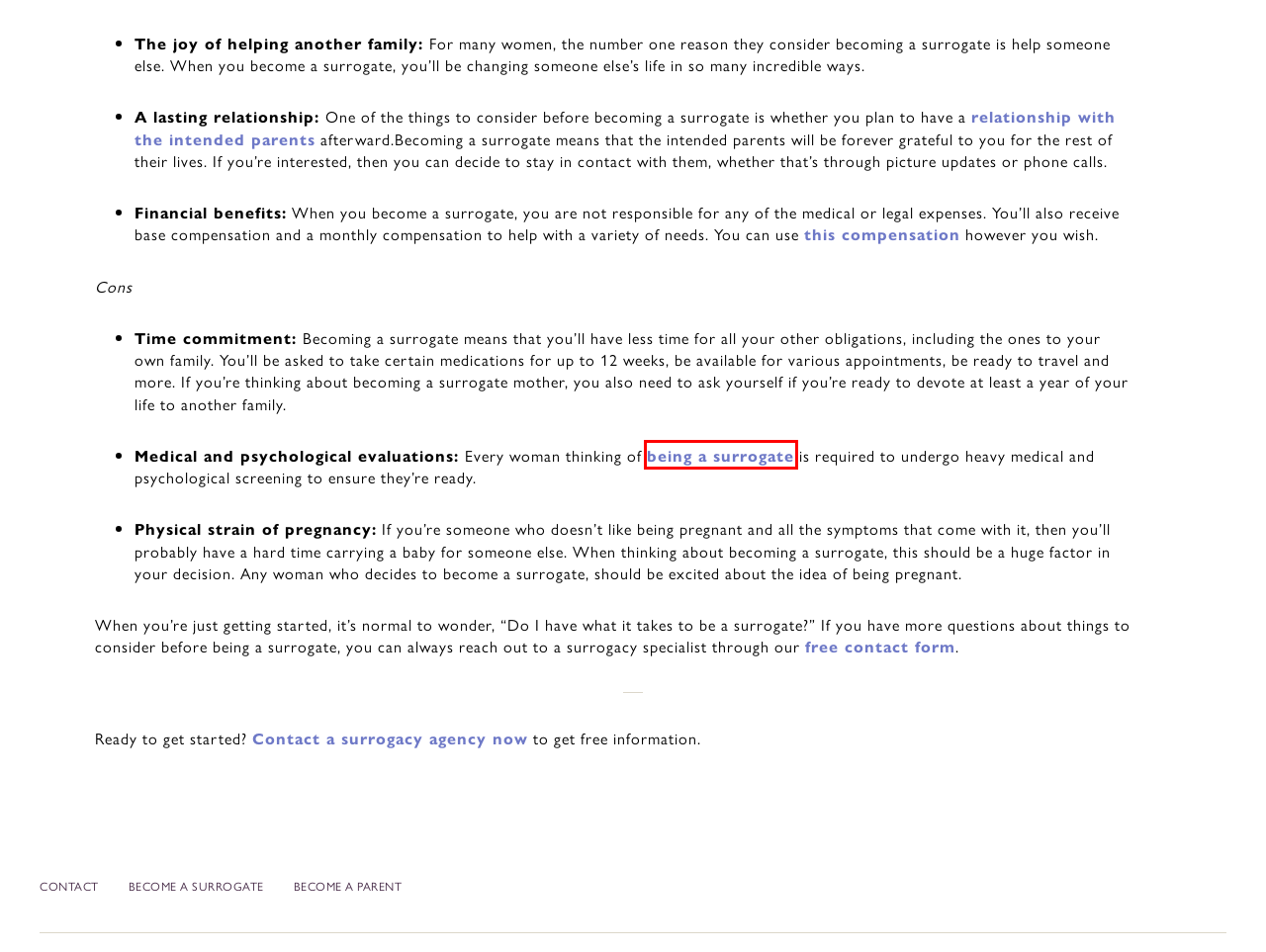Look at the screenshot of a webpage where a red rectangle bounding box is present. Choose the webpage description that best describes the new webpage after clicking the element inside the red bounding box. Here are the candidates:
A. Relationship with Intended Parents - American Surrogacy
B. Become a Parent | Surrogacy Agencies
C. Requirements for Surrogate Mothers [Are You Ready?] - American Surrogacy
D. Become a Surrogate | Surrogacy Agencies
E. Is Surrogacy Right for Me? | How To Be A Surrogate Mother
F. Should I Become a Surrogate? Pros and Cons of Surrogacy - American Surrogacy
G. Surrogacy Agency Information | Surrogacy Agencies
H. What You Should Know About Gestational Surrogacy Compensation | Surrogate.com

F